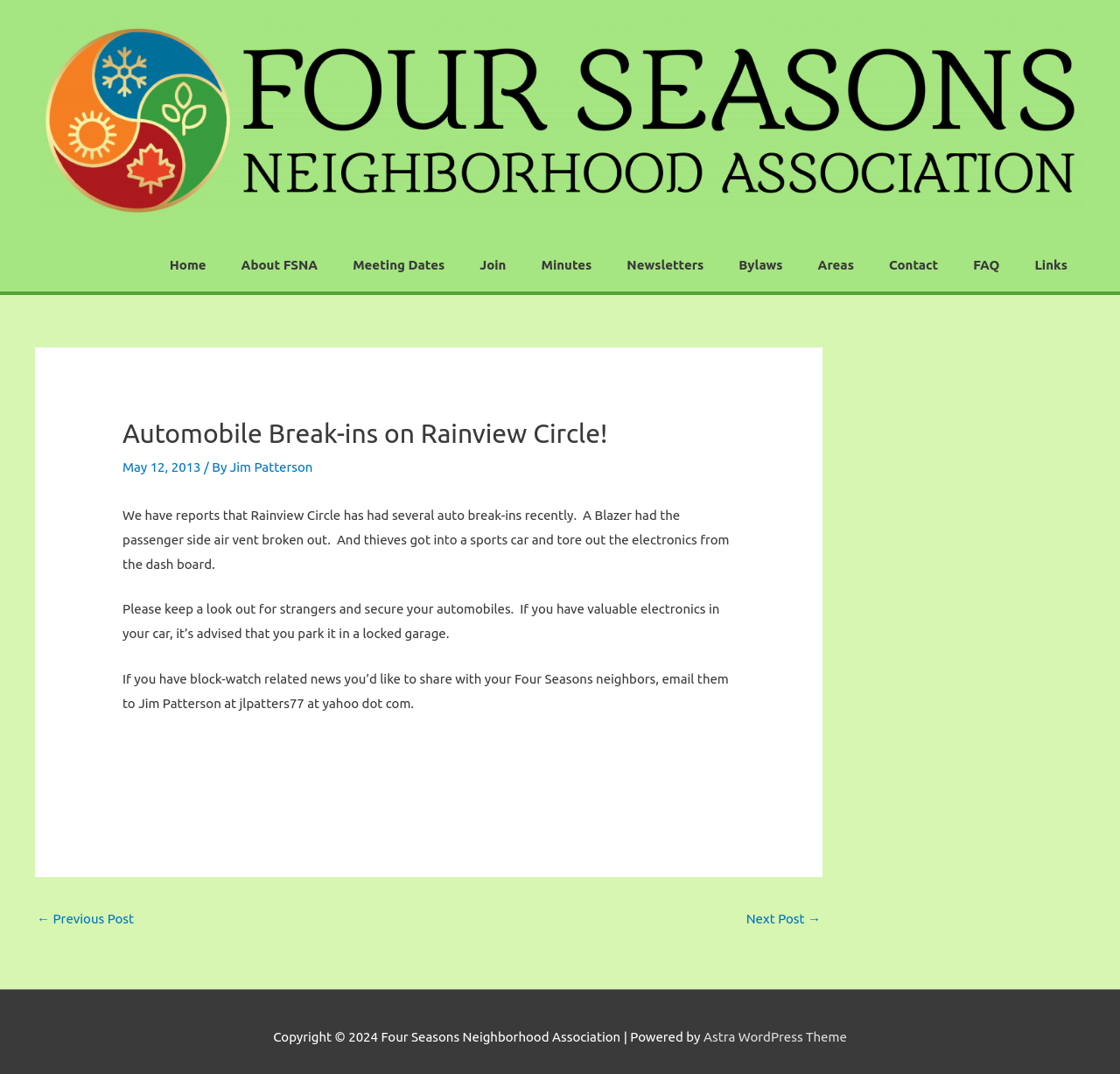What is the theme of the website?
Using the image as a reference, answer the question in detail.

I found the theme of the website in the link element with the text 'Astra WordPress Theme', which is located at the bottom of the webpage.